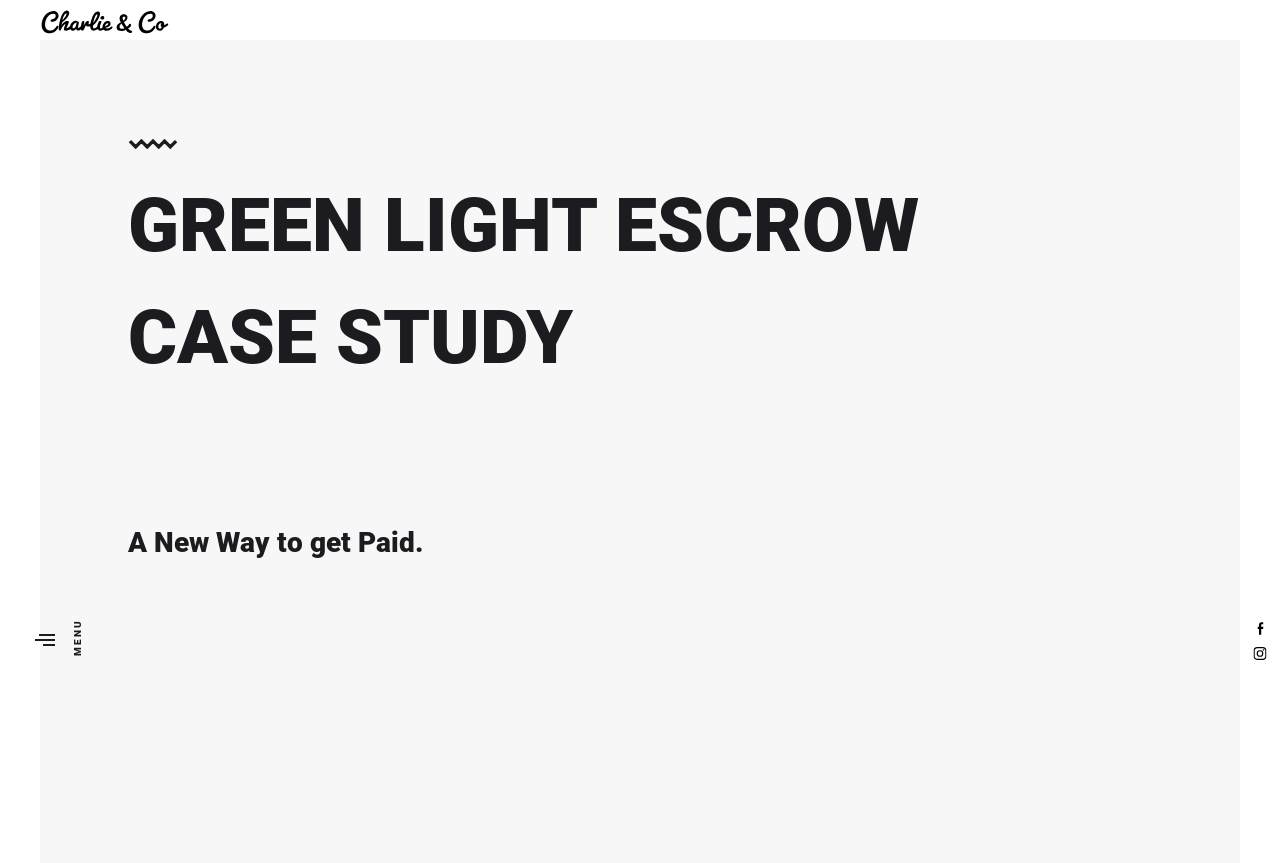How many social media links are there?
Look at the webpage screenshot and answer the question with a detailed explanation.

There are two social media links on the webpage, which are Facebook and Instagram, and they are represented by the link elements with the text 'Facebook' and 'Instagram' respectively, and each of them has an image element inside.